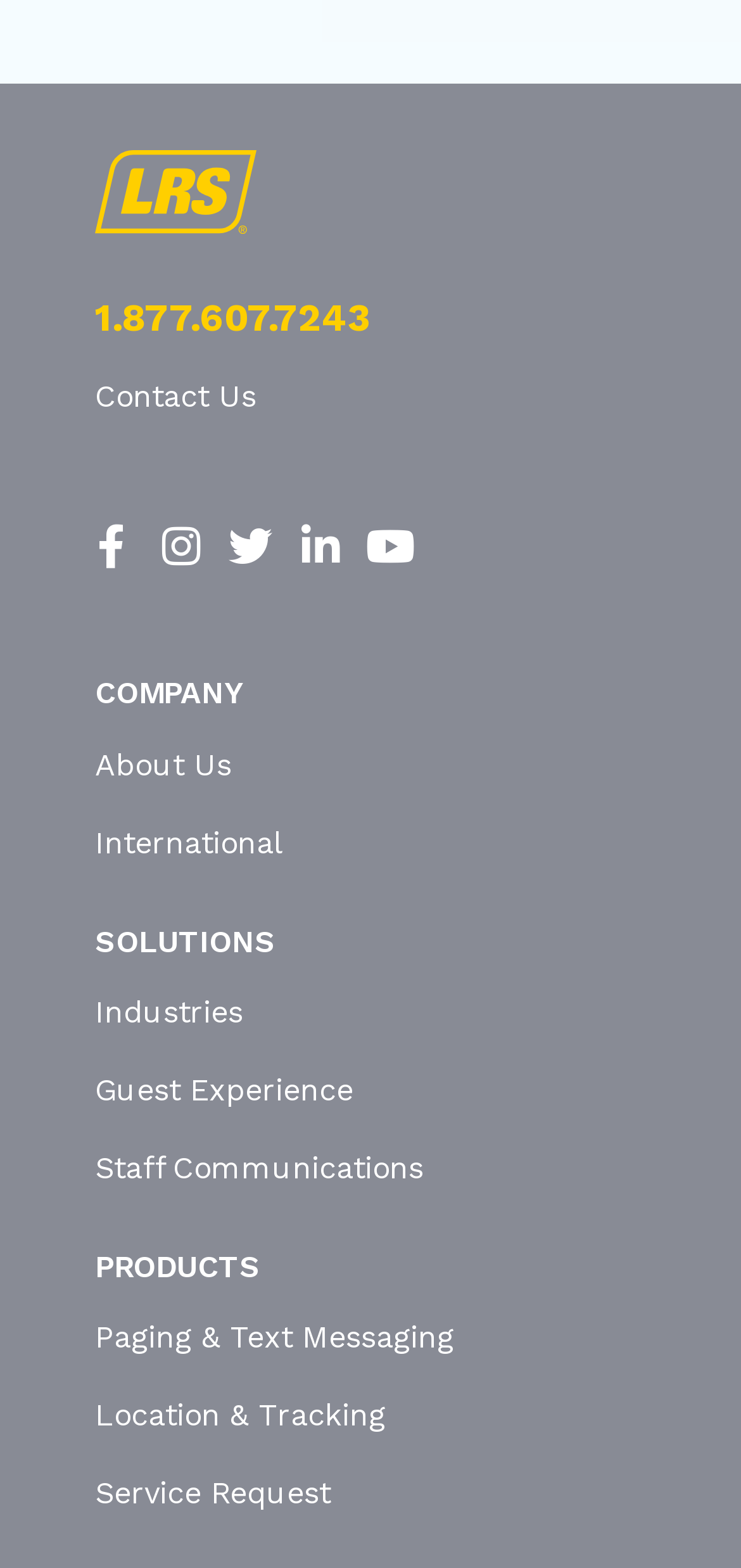Find the bounding box coordinates for the element described here: "Facebook-f".

[0.103, 0.326, 0.197, 0.37]